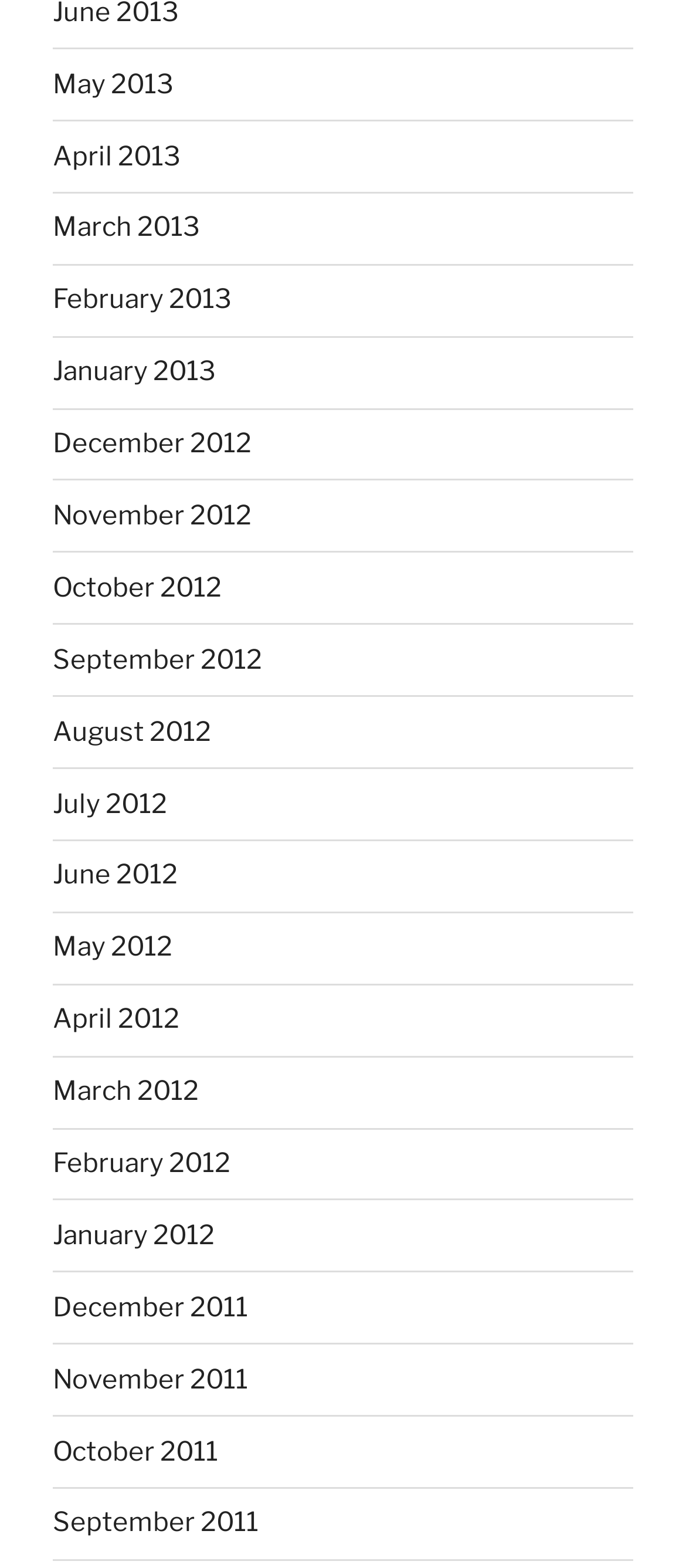Please give a succinct answer to the question in one word or phrase:
How many months are listed in 2012?

12